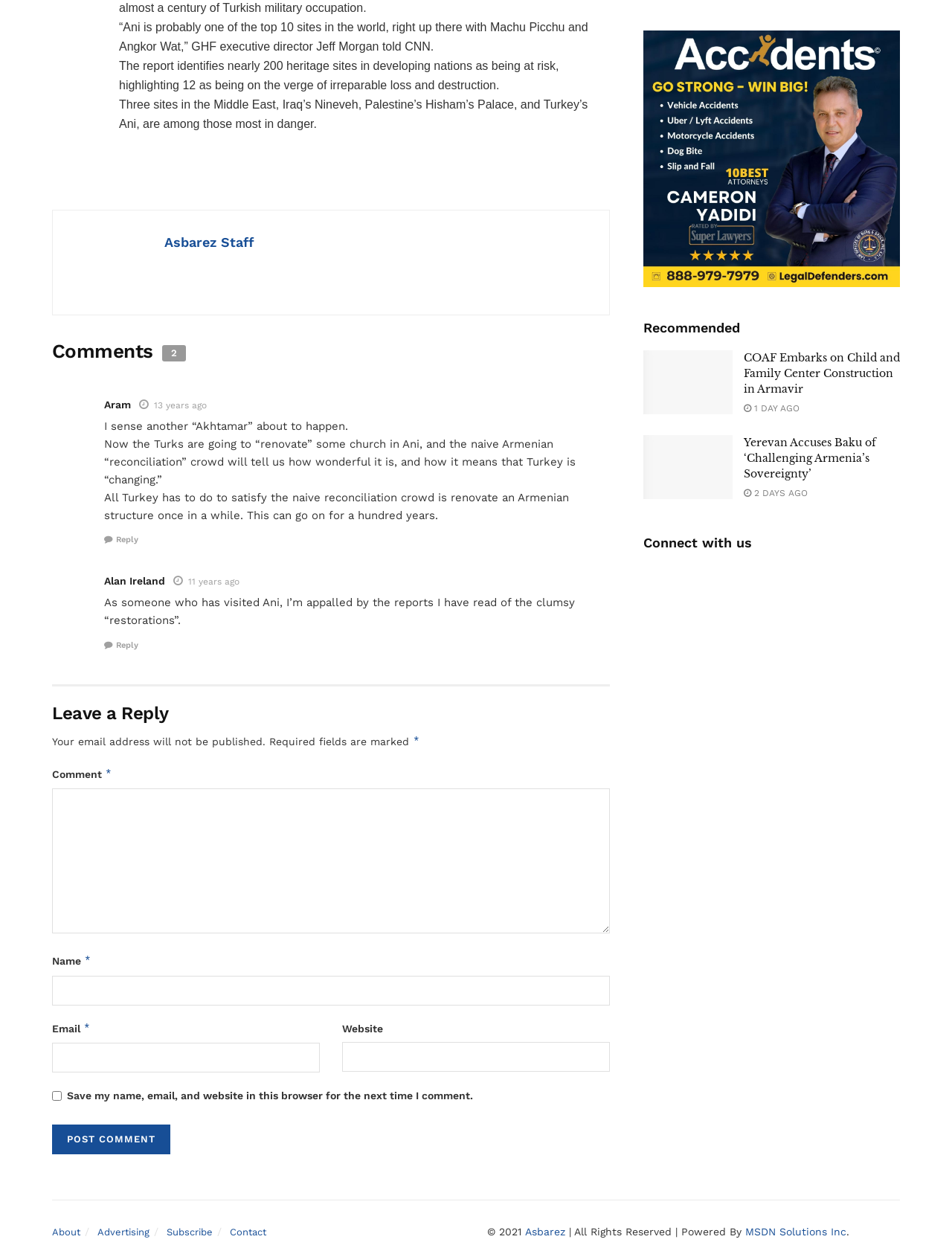Using the information in the image, give a comprehensive answer to the question: 
What is the name of the organization mentioned in the article?

The question asks about the name of the organization mentioned in the article. After carefully reading the article, I found that the organization mentioned is GHF, whose executive director is Jeff Morgan.